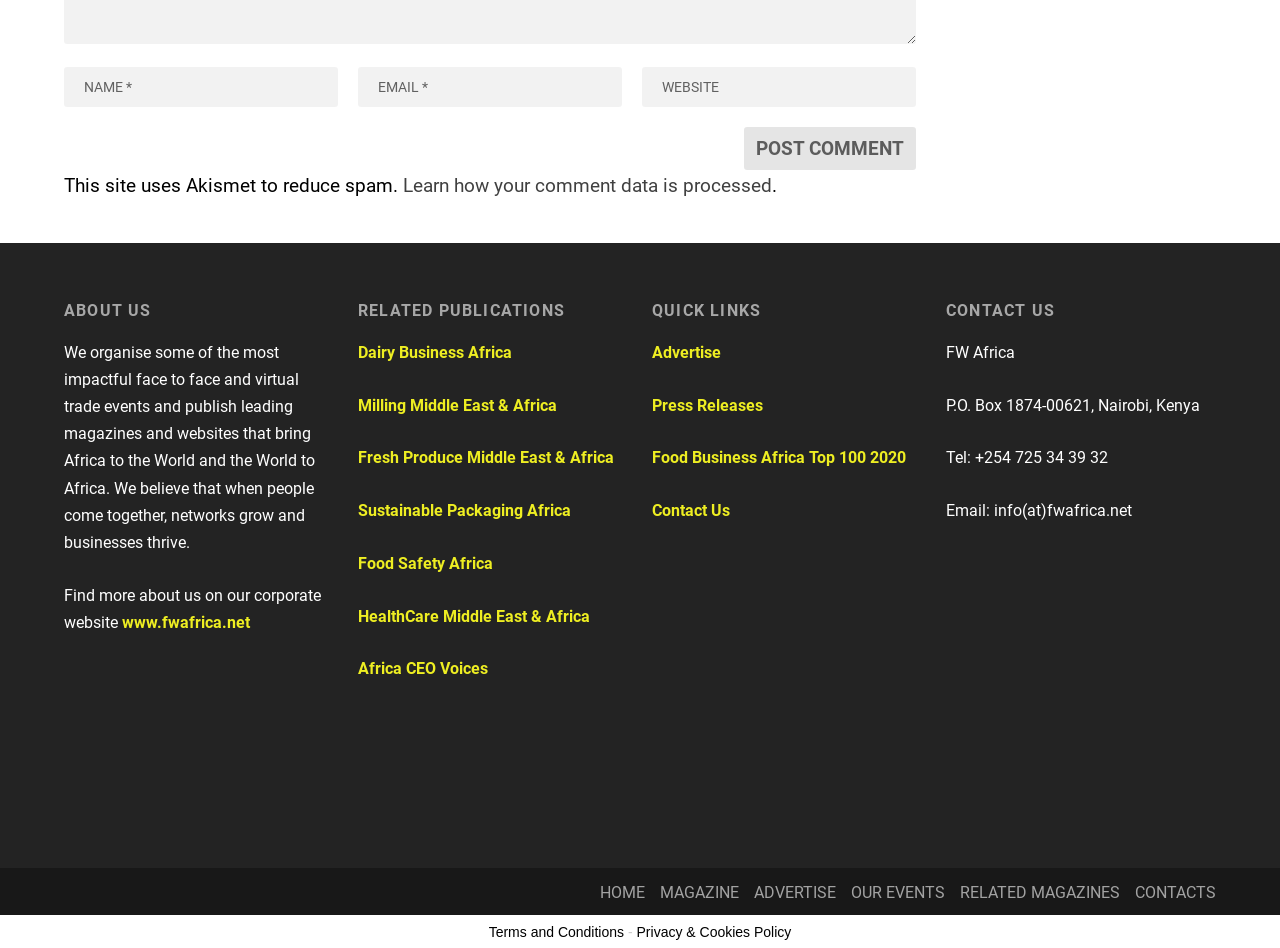Determine the bounding box coordinates of the clickable region to carry out the instruction: "Click the Post Comment button".

[0.581, 0.161, 0.716, 0.207]